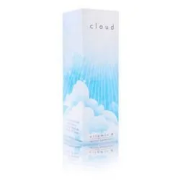What is the primary benefit of the Cloud Vitamin A Cream?
Can you provide an in-depth and detailed response to the question?

The Cloud Vitamin A Cream is recognized for its sun protection properties, which is a key benefit of the product and a major concern for consumers looking for effective skincare solutions.